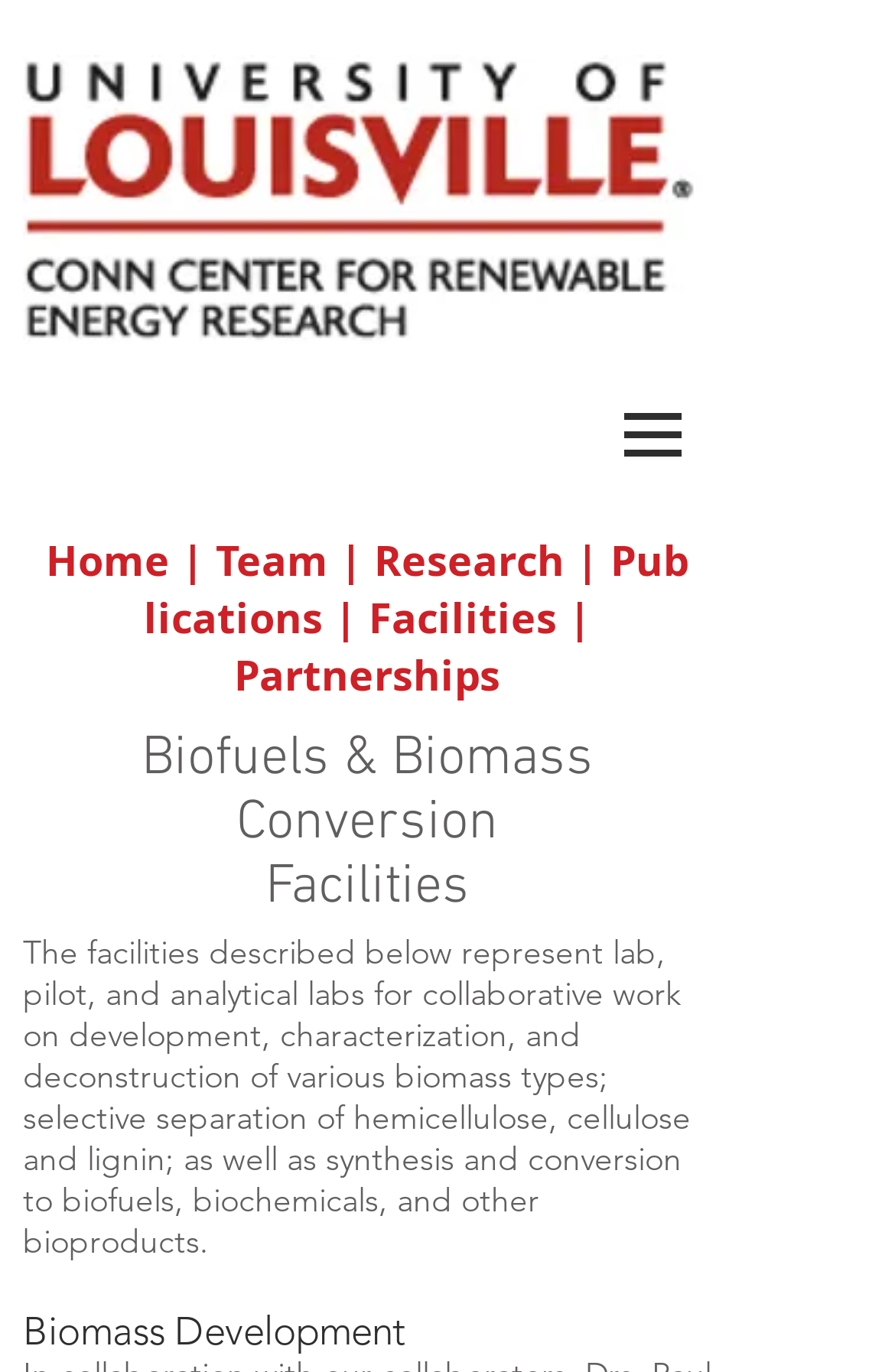Provide a short, one-word or phrase answer to the question below:
What is the main topic of this webpage?

Biofuels Facilities